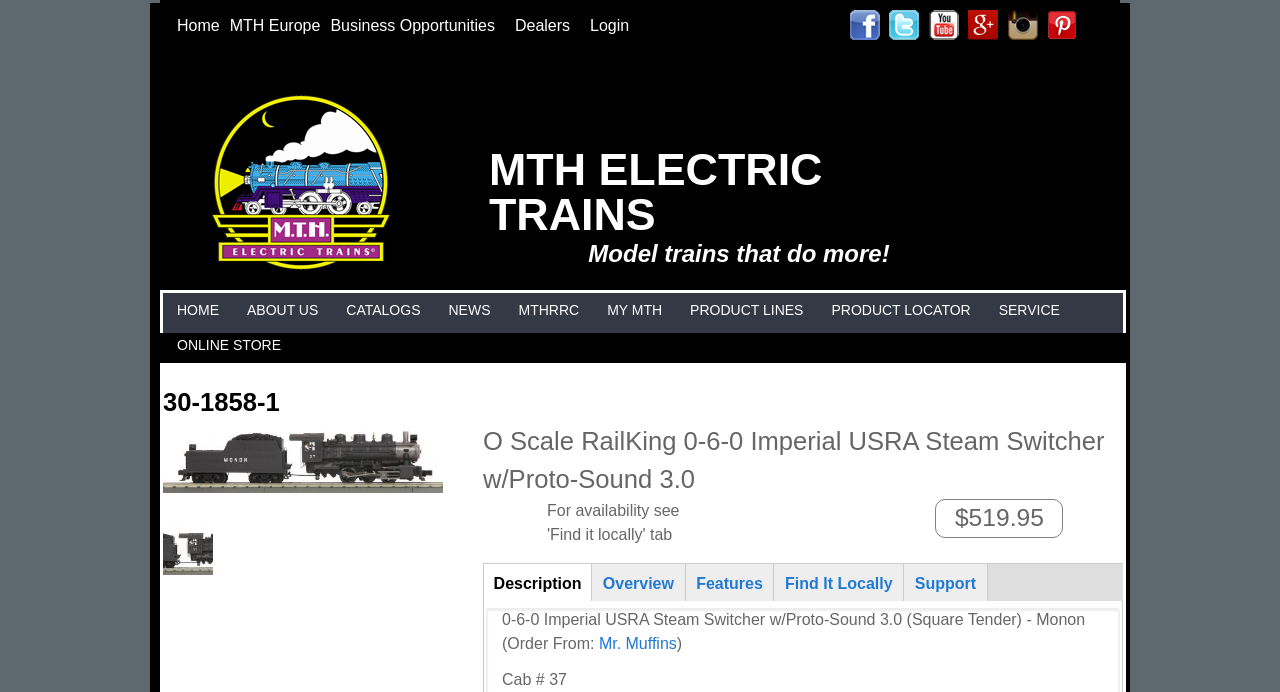What is the cab number of the product?
Answer the question in a detailed and comprehensive manner.

I found the cab number of the product by looking at the StaticText element with the OCR text 'Cab # 37' which is located at [0.392, 0.97, 0.443, 0.995] and is a child of the element with the link 'Description (active tab)'.